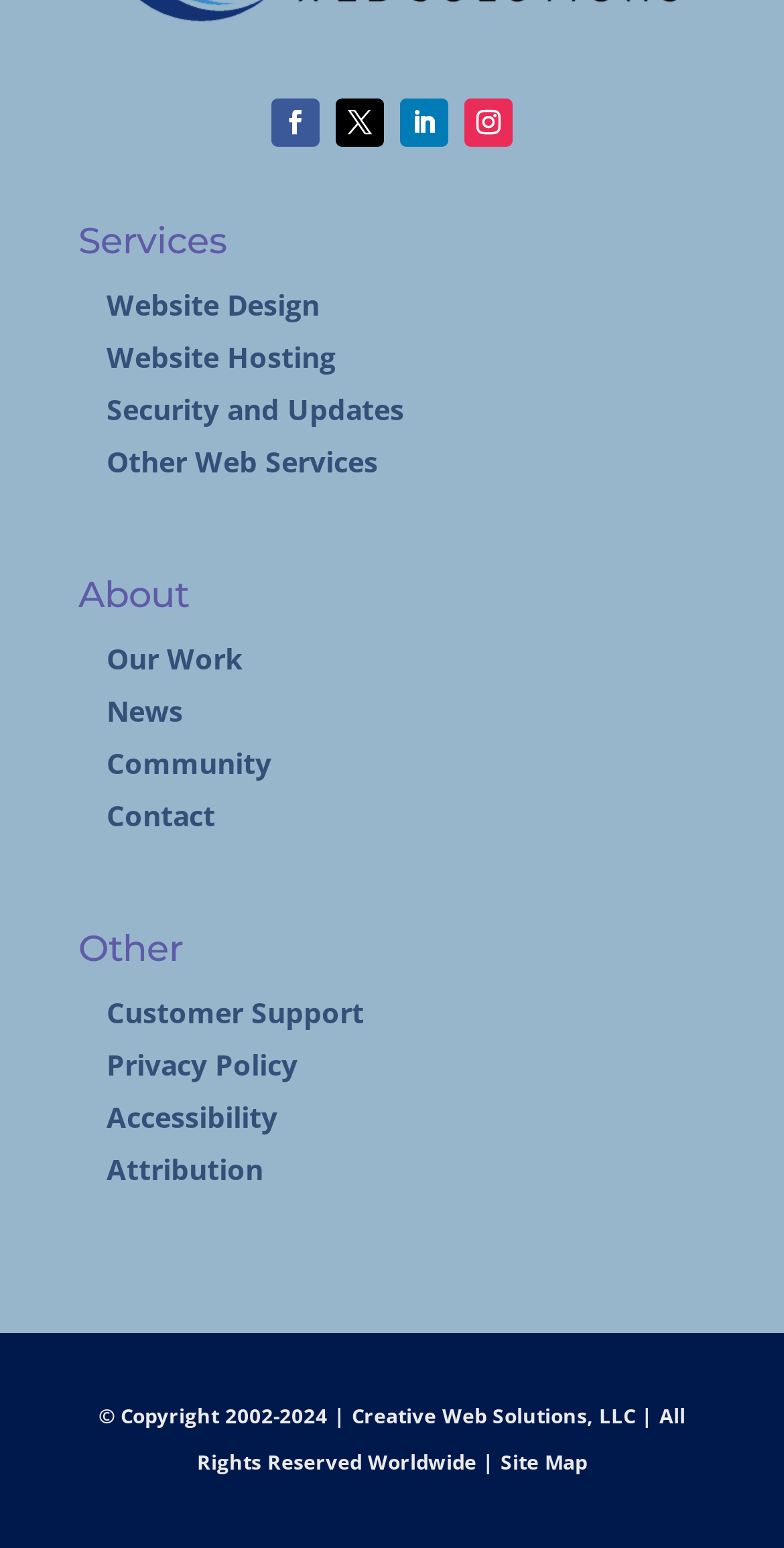Please provide the bounding box coordinates for the UI element as described: "Other Web Services". The coordinates must be four floats between 0 and 1, represented as [left, top, right, bottom].

[0.136, 0.285, 0.482, 0.31]